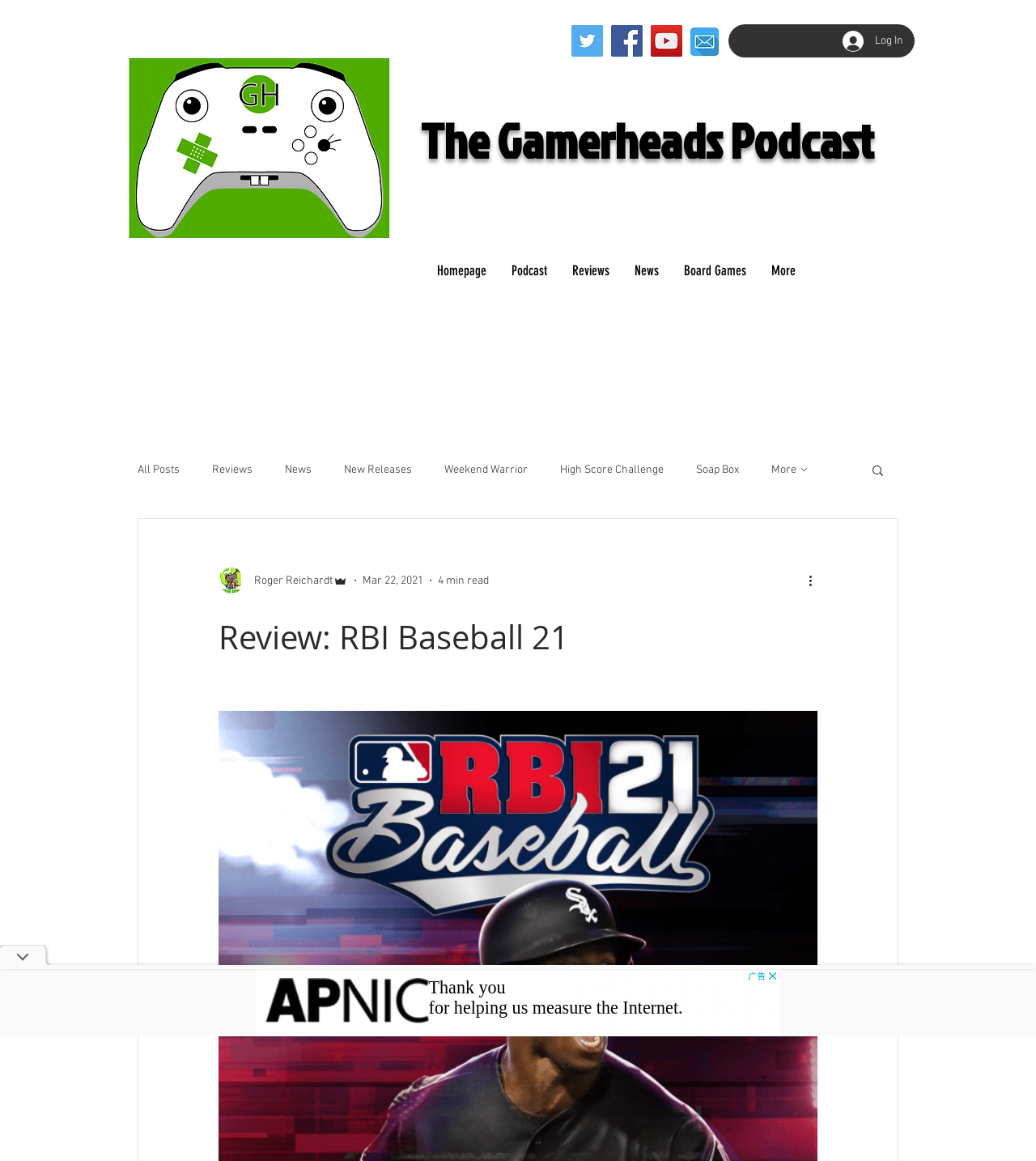Answer the question using only one word or a concise phrase: What is the name of the podcast?

The Gamerheads Podcast